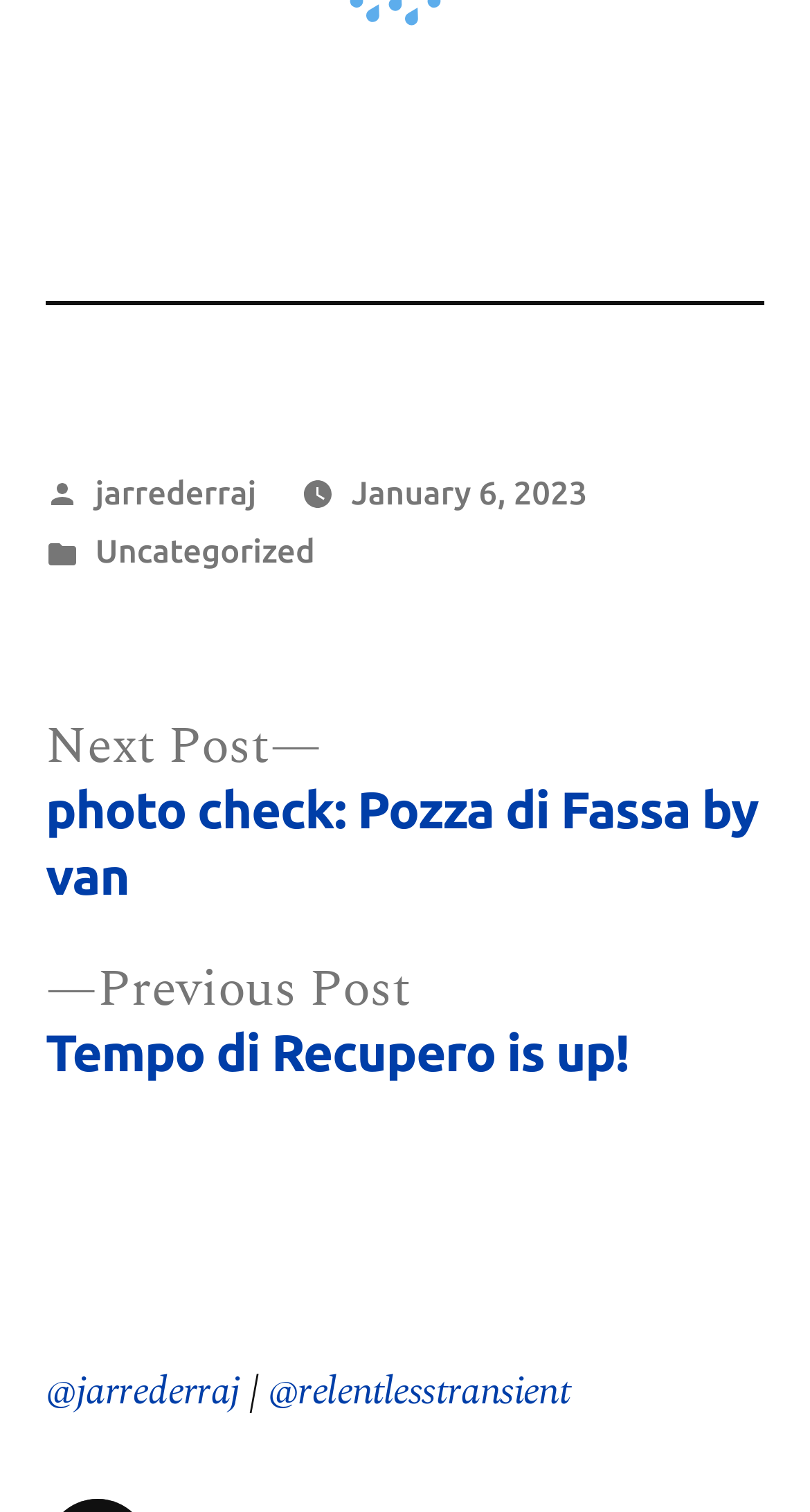Answer the following in one word or a short phrase: 
What is the title of the previous post?

Tempo di Recupero is up!